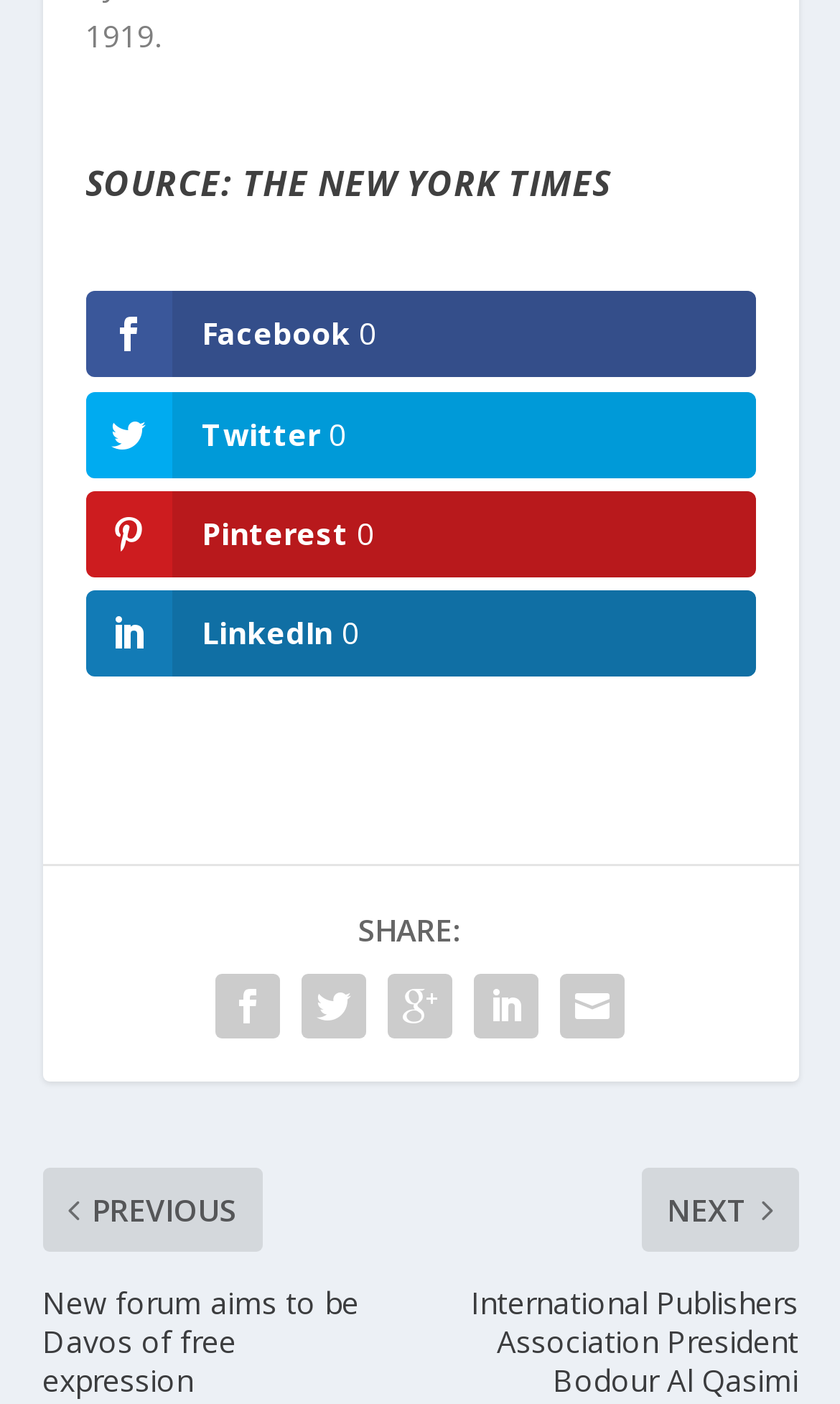Given the element description Pinterest0, specify the bounding box coordinates of the corresponding UI element in the format (top-left x, top-left y, bottom-right x, bottom-right y). All values must be between 0 and 1.

[0.101, 0.349, 0.899, 0.411]